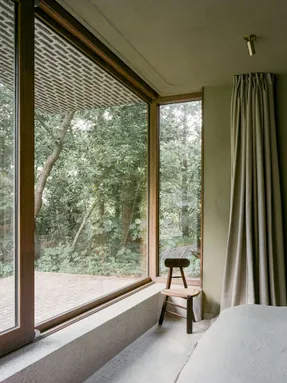Explain what the image portrays in a detailed manner.

This image showcases a thoughtfully designed interior space within the BD House, emphasizing a harmonious connection with nature. The large, expansive windows frame a serene view of lush greenery outside, inviting natural light into the room and creating a seamless transition between indoor and outdoor environments. A minimalist wooden stool sits beside a built-in stone ledge, adding a touch of warmth and functionality to the aesthetic. The soft drapes, which cascade elegantly beside the windows, complement the muted tones of the walls and bedding, enhancing the overall tranquility of the space. The intricate patterned ceiling above adds a unique architectural flair, contributing to the modern yet organic feel of the interior. This room exemplifies a balance of comfort and elegance, designed to foster a sense of peace and connection with the surrounding landscape.